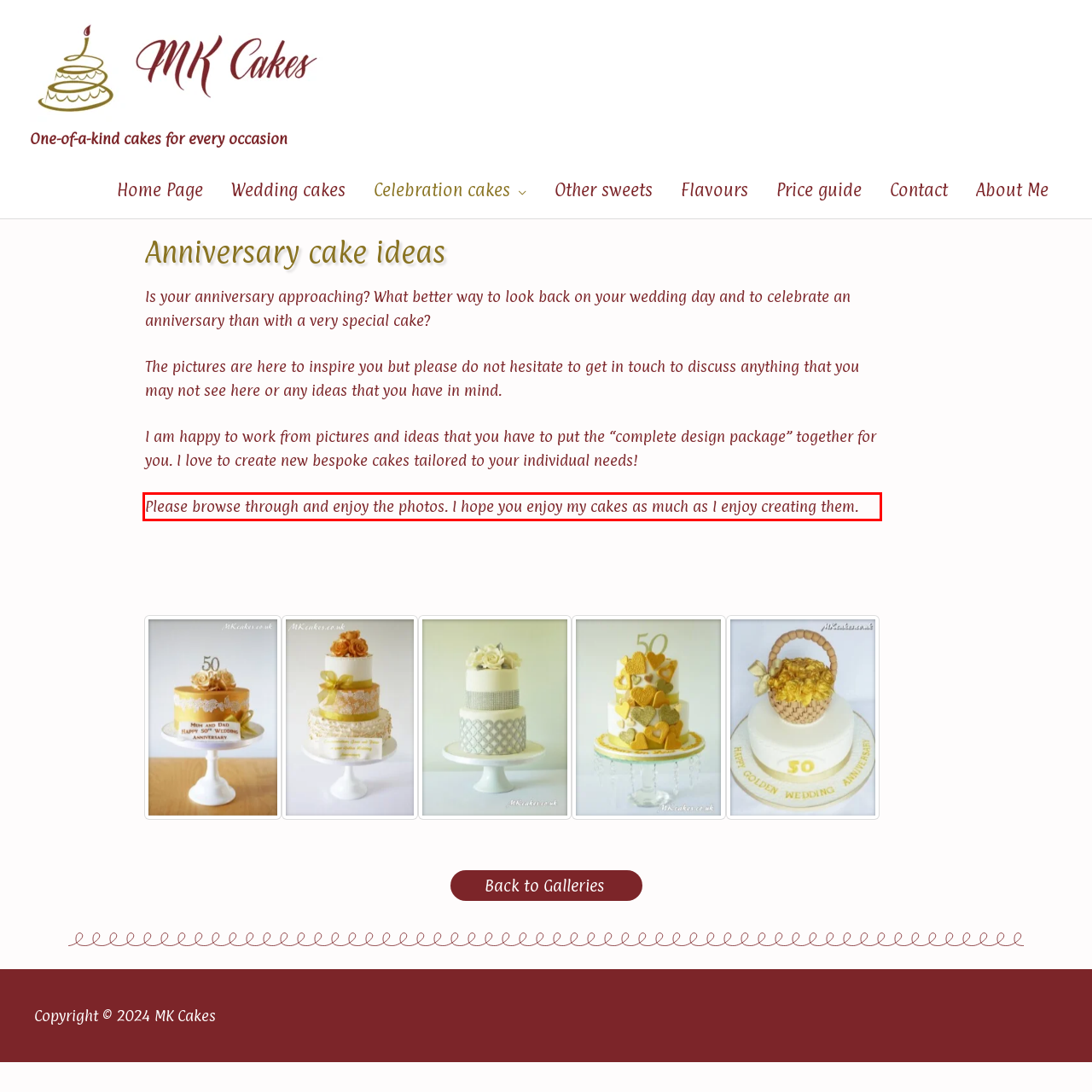You have a screenshot with a red rectangle around a UI element. Recognize and extract the text within this red bounding box using OCR.

Please browse through and enjoy the photos. I hope you enjoy my cakes as much as I enjoy creating them.